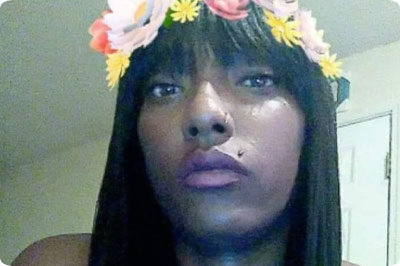Is the background of the image bright?
Please respond to the question with a detailed and informative answer.

The caption states that the background 'appears neutral', implying that it is not bright or bold, but rather subtle and calm, which allows the focus to be on the woman's face and the decorative crown.